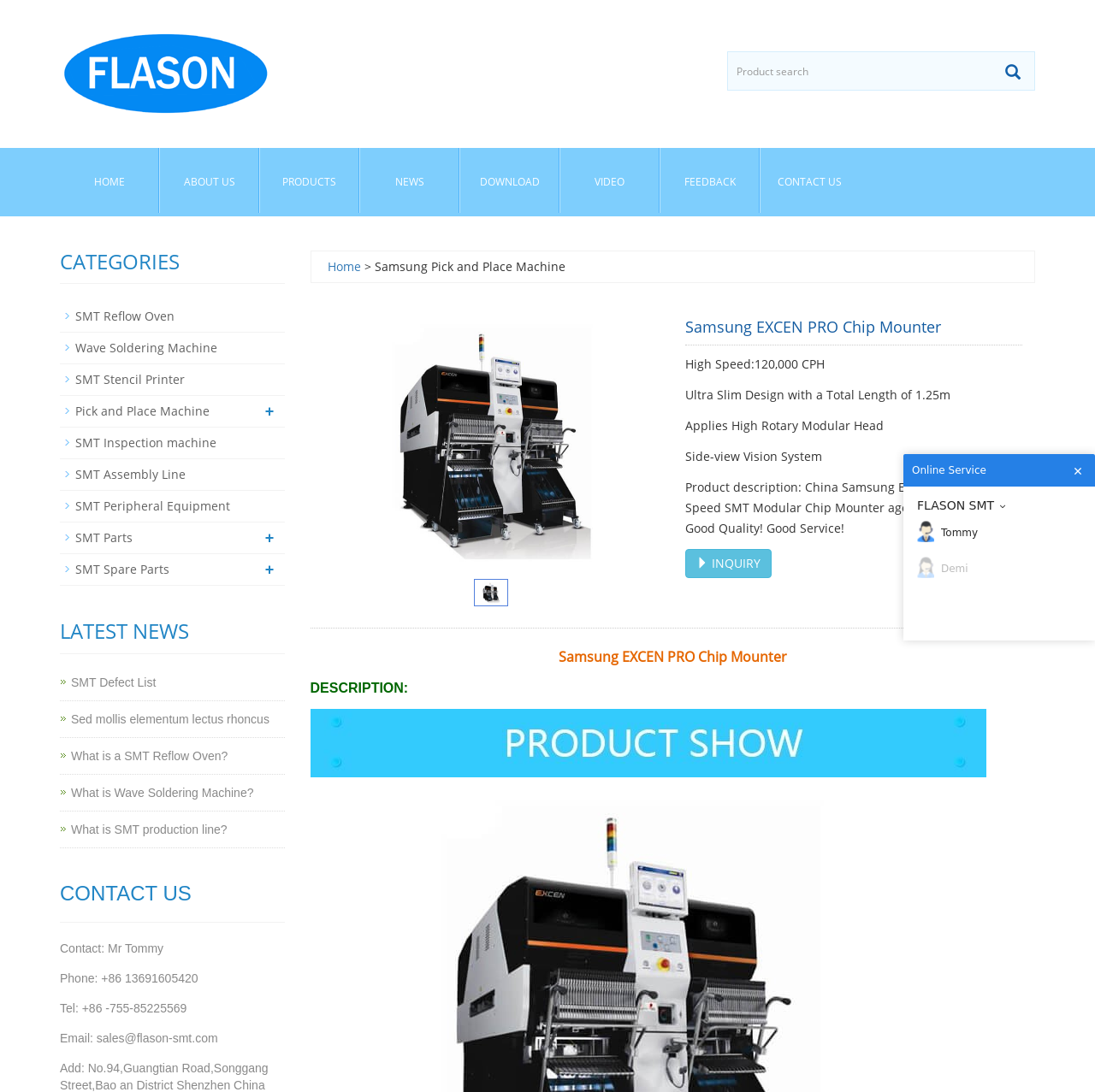Please find the bounding box coordinates in the format (top-left x, top-left y, bottom-right x, bottom-right y) for the given element description. Ensure the coordinates are floating point numbers between 0 and 1. Description: SMT Reflow Oven

[0.069, 0.282, 0.159, 0.297]